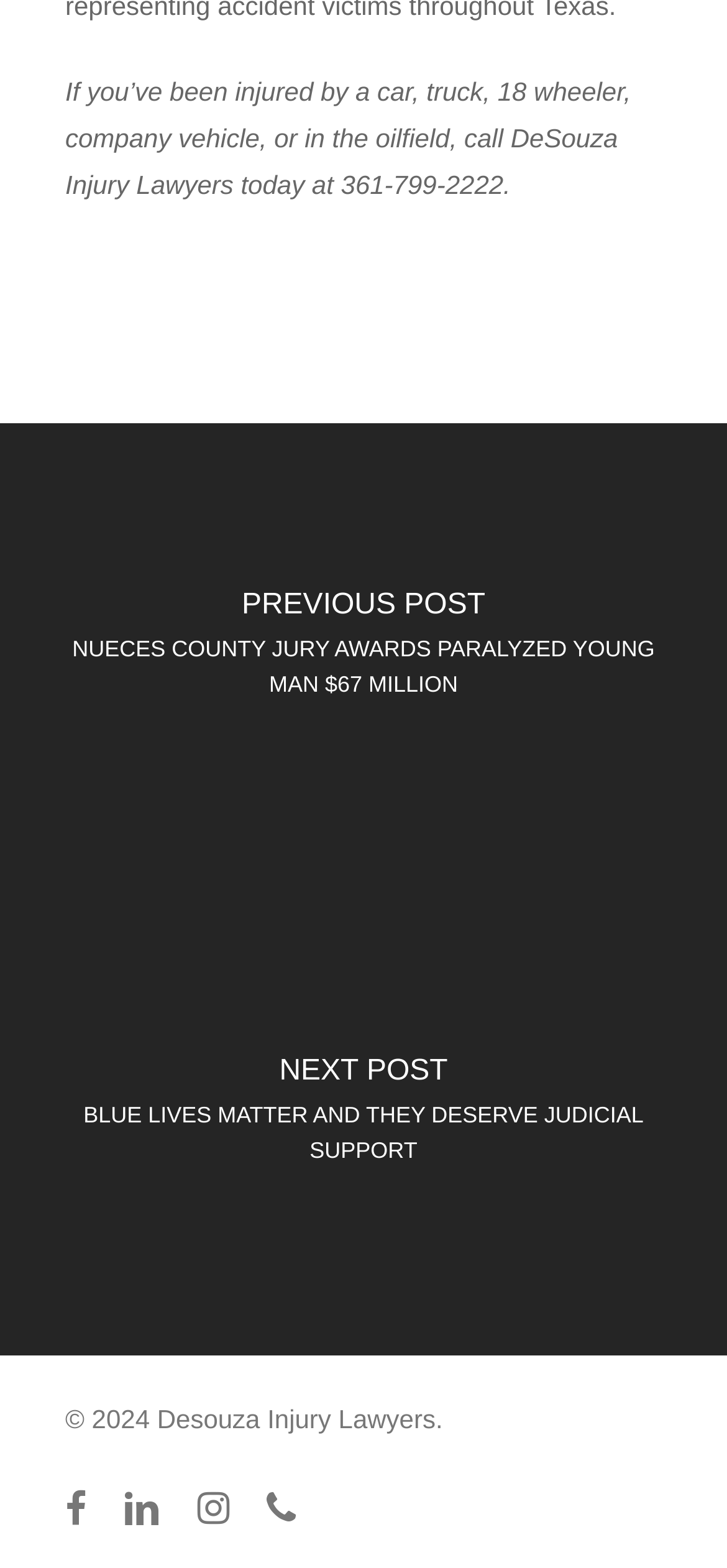What is the award amount mentioned in the previous post?
Please answer the question with as much detail as possible using the screenshot.

The award amount can be found in the heading element that says 'PREVIOUS POST NUECES COUNTY JURY AWARDS PARALYZED YOUNG MAN $67 MILLION'. This heading is located above the middle of the webpage.